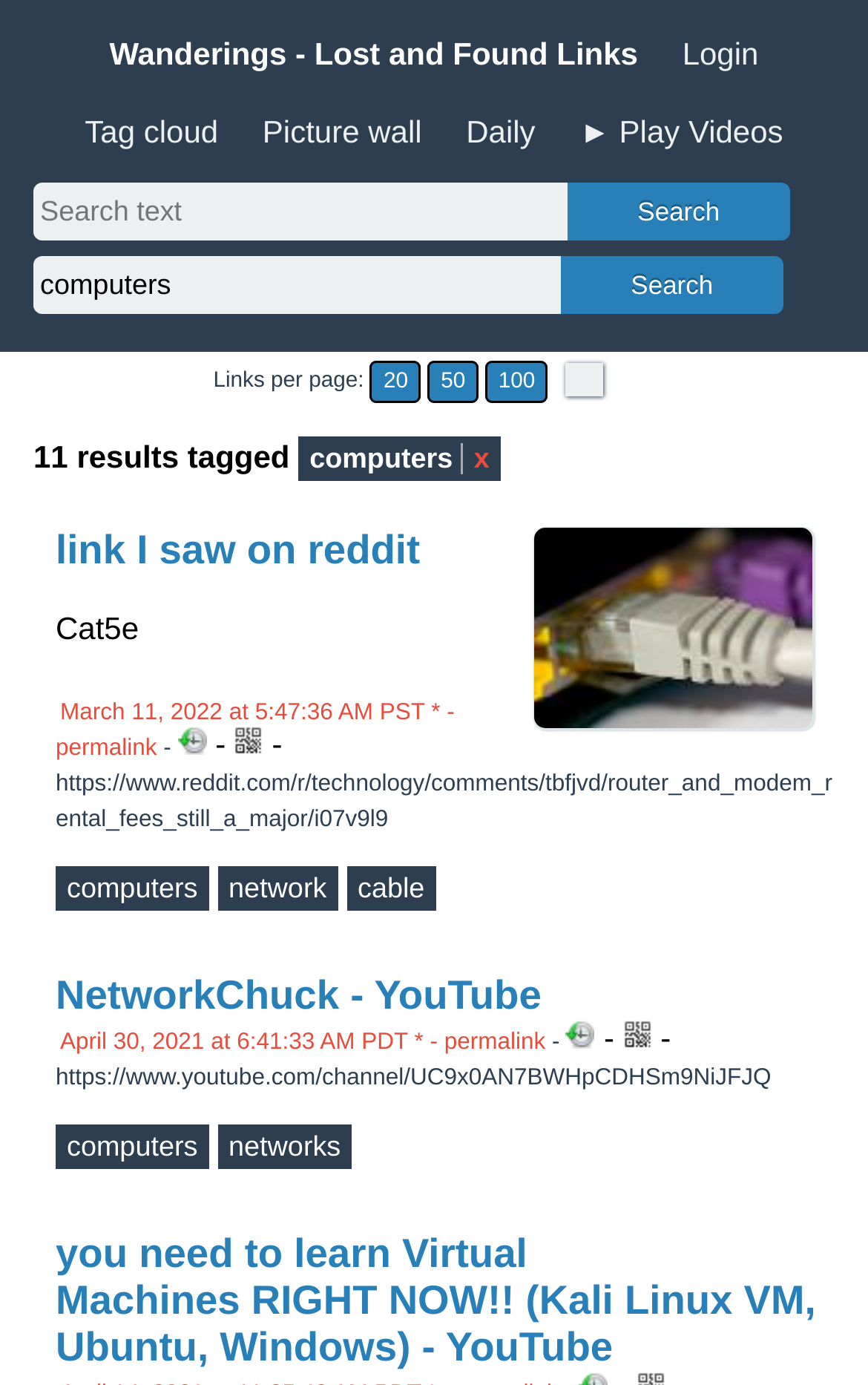Determine the coordinates of the bounding box for the clickable area needed to execute this instruction: "Search for computers".

[0.038, 0.141, 0.644, 0.168]